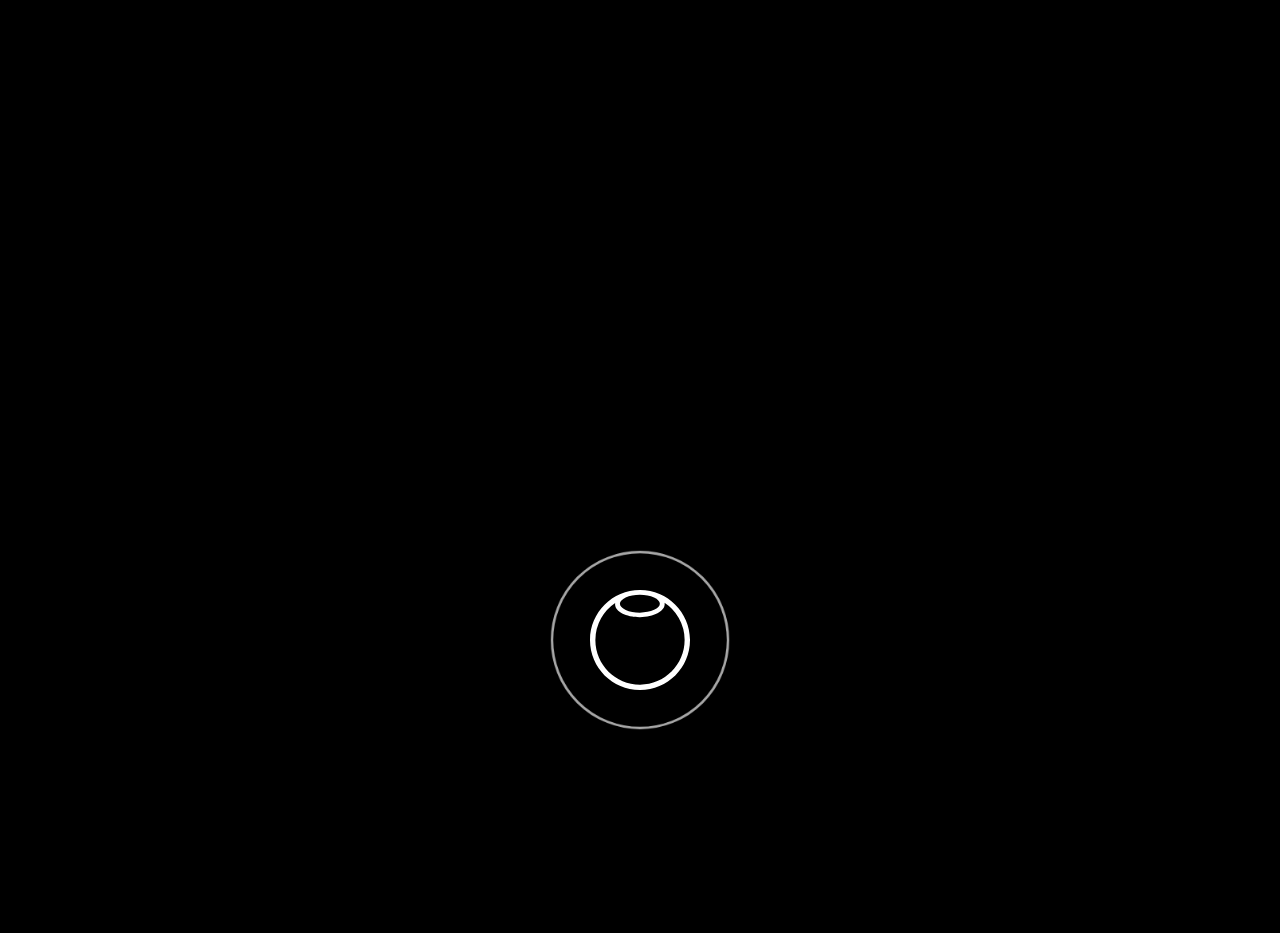How many buttons are visible in the cookie consent popup?
Give a single word or phrase as your answer by examining the image.

2